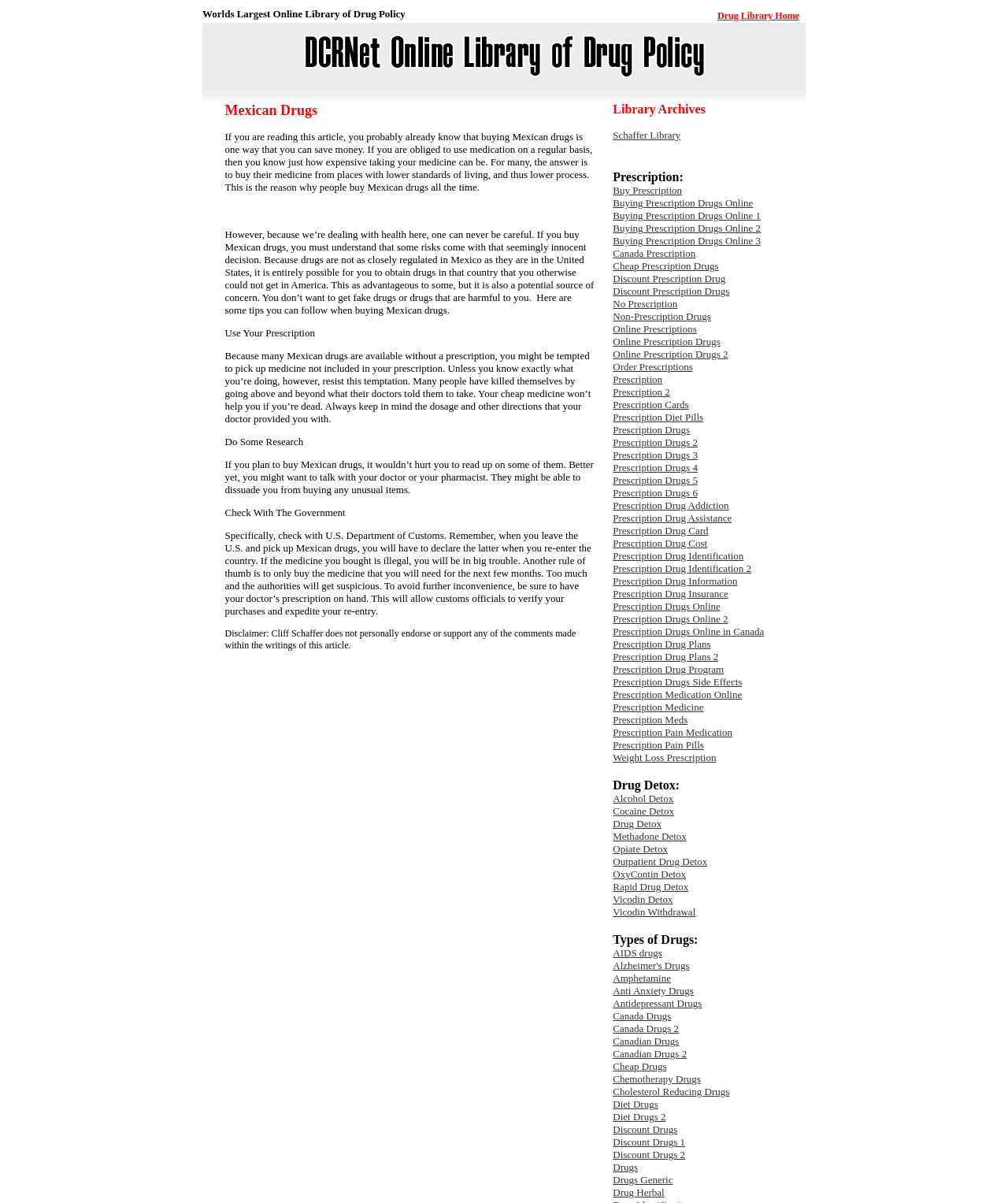Determine the bounding box coordinates of the clickable element necessary to fulfill the instruction: "Check the 'Library Archives' section". Provide the coordinates as four float numbers within the 0 to 1 range, i.e., [left, top, right, bottom].

[0.608, 0.085, 0.785, 0.097]